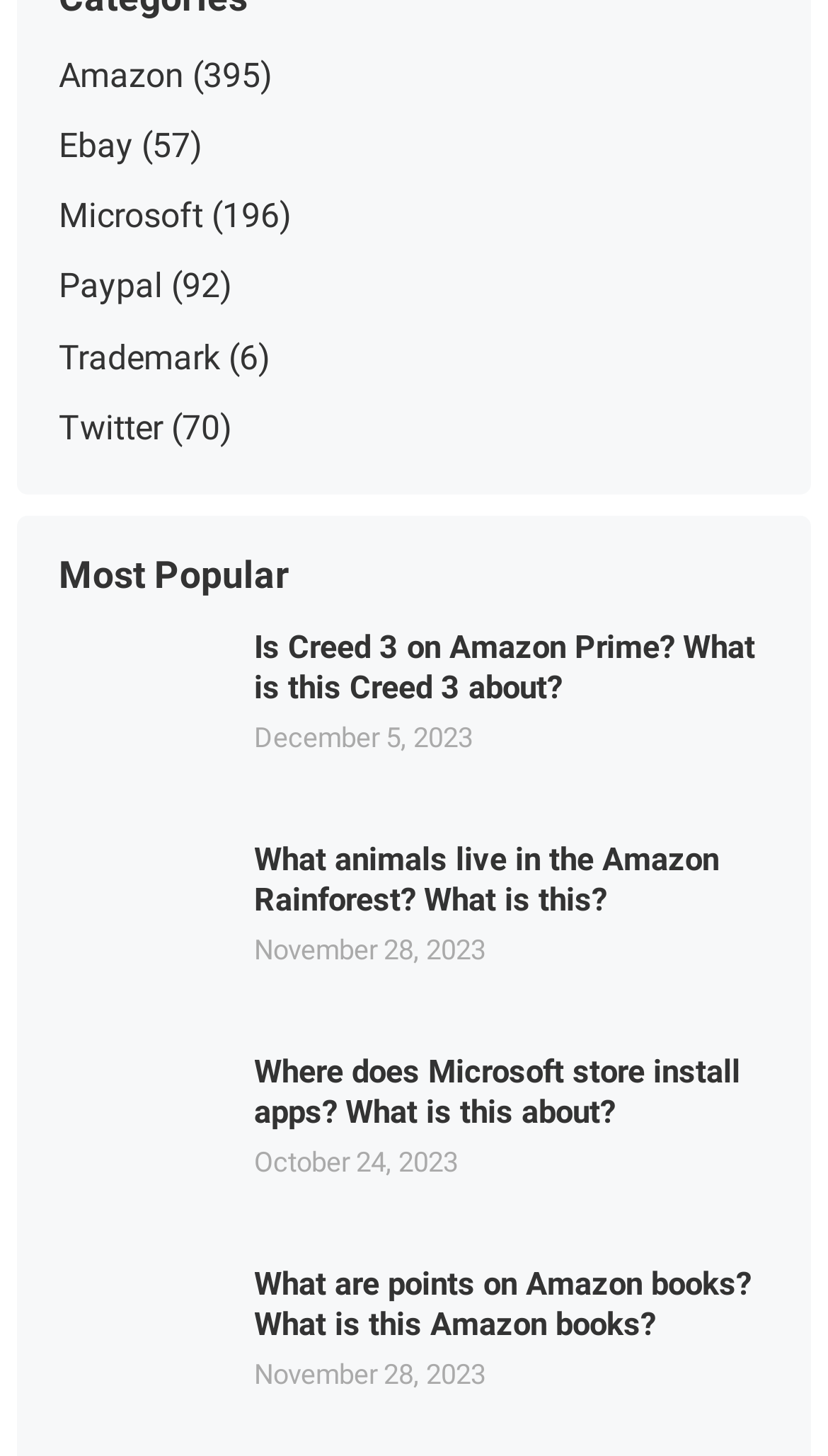Pinpoint the bounding box coordinates of the clickable area necessary to execute the following instruction: "Explore Amazon Rainforest". The coordinates should be given as four float numbers between 0 and 1, namely [left, top, right, bottom].

[0.071, 0.577, 0.276, 0.693]